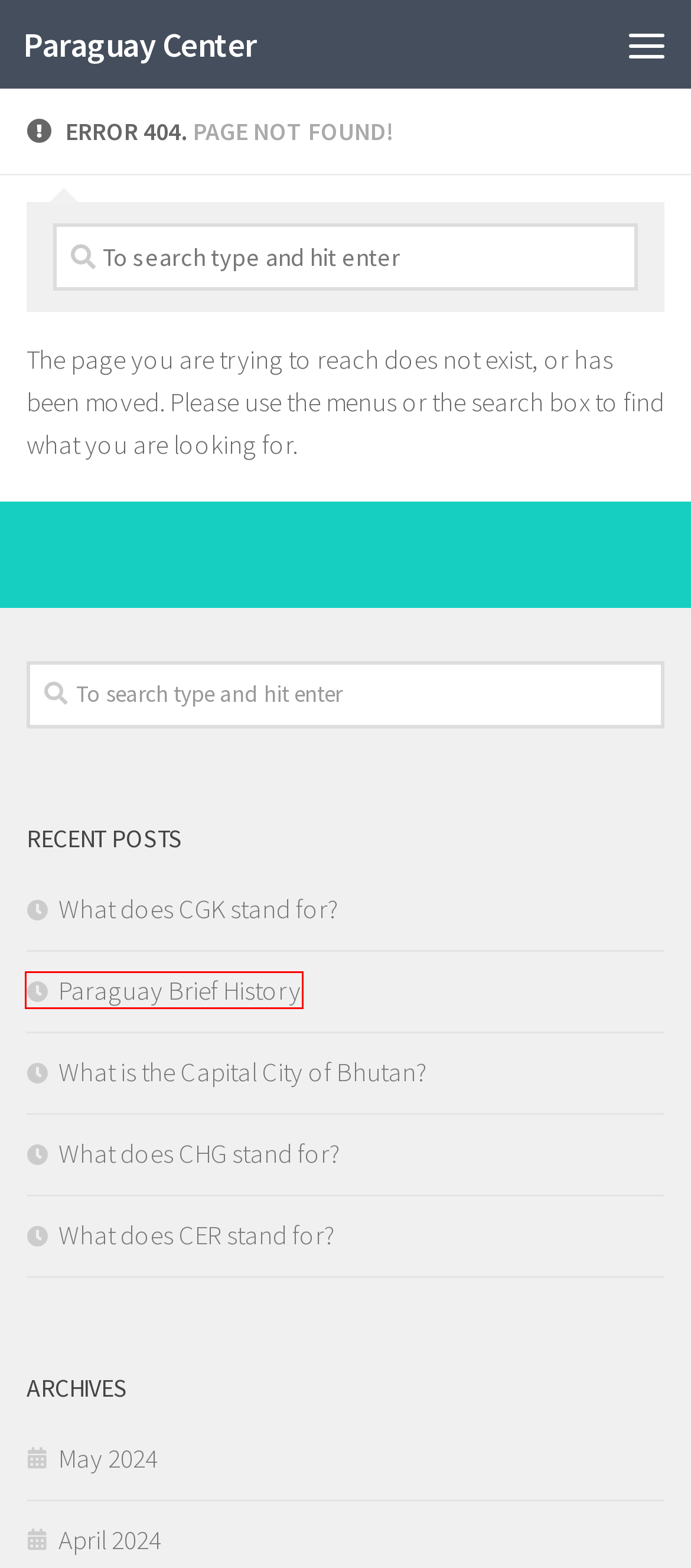Observe the provided screenshot of a webpage that has a red rectangle bounding box. Determine the webpage description that best matches the new webpage after clicking the element inside the red bounding box. Here are the candidates:
A. What does CGK stand for? – Paraguay Center
B. April 2024 – Paraguay Center
C. What does CER stand for? – Paraguay Center
D. Paraguay Brief History – Paraguay Center
E. May 2024 – Paraguay Center
F. Paraguay Center
G. What does CHG stand for? – Paraguay Center
H. What is the Capital City of Bhutan? – Paraguay Center

D